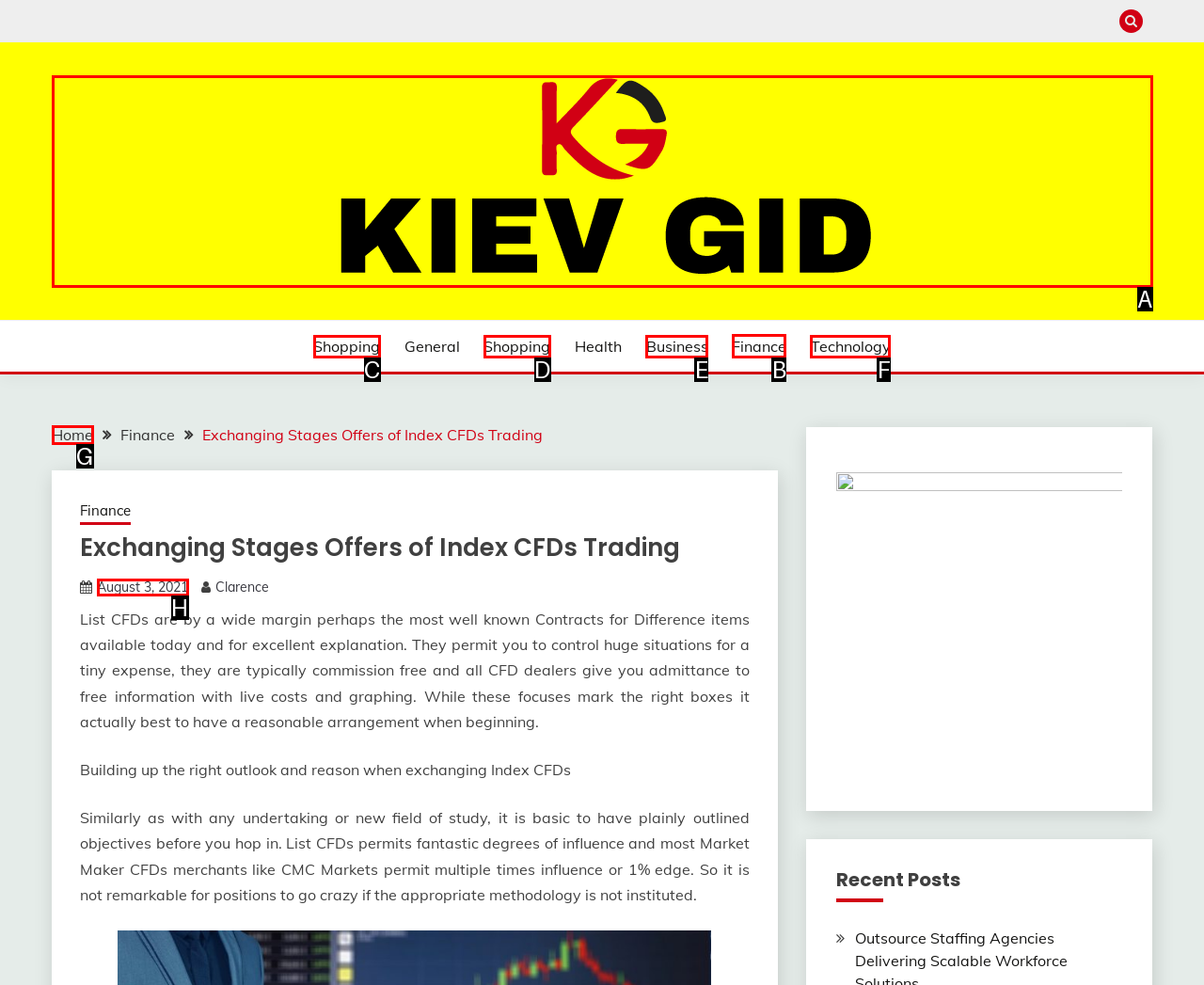Determine the letter of the element you should click to carry out the task: Go to Finance page
Answer with the letter from the given choices.

B